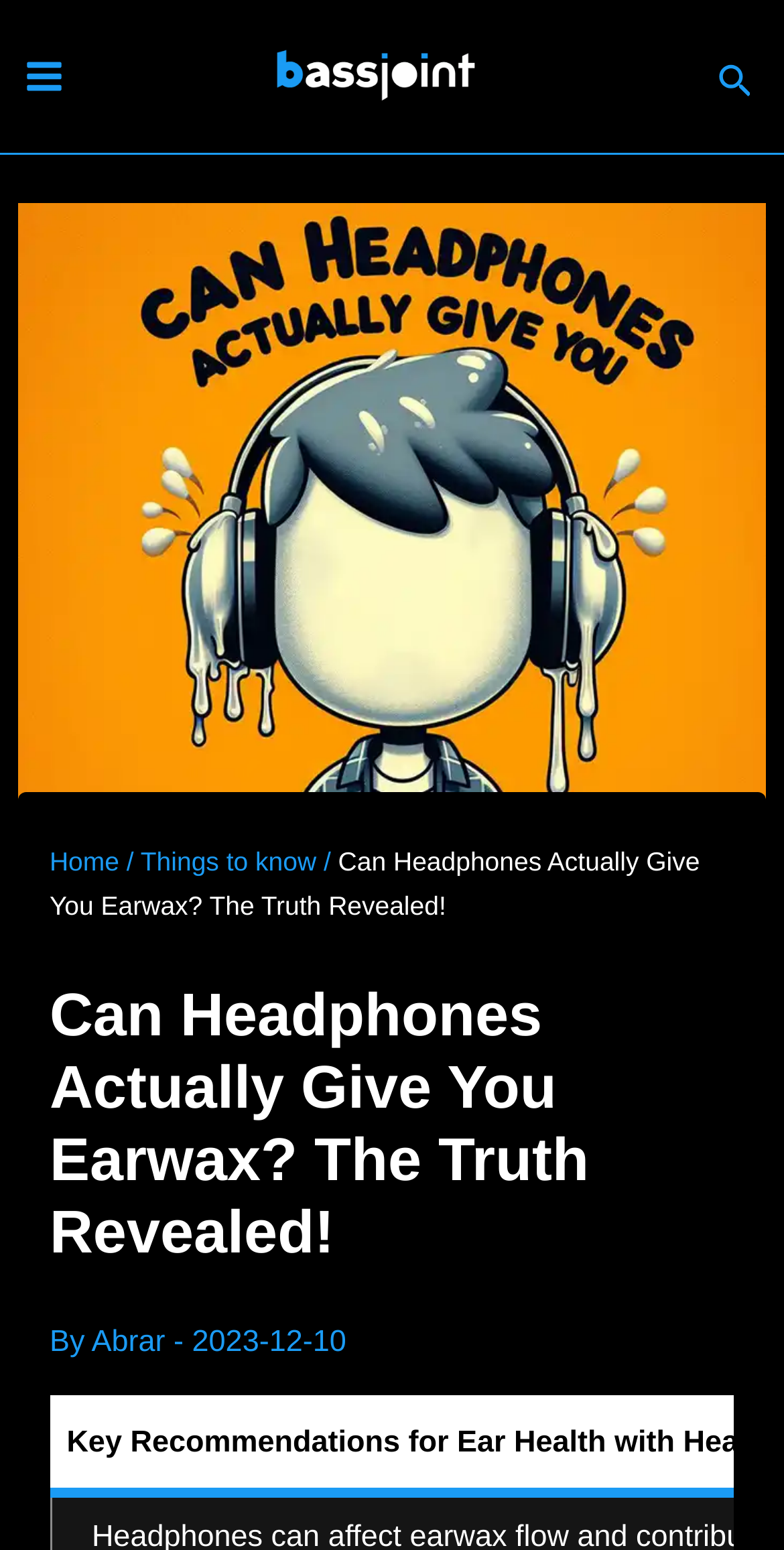Please respond to the question using a single word or phrase:
What is the author of the current article?

Abrar